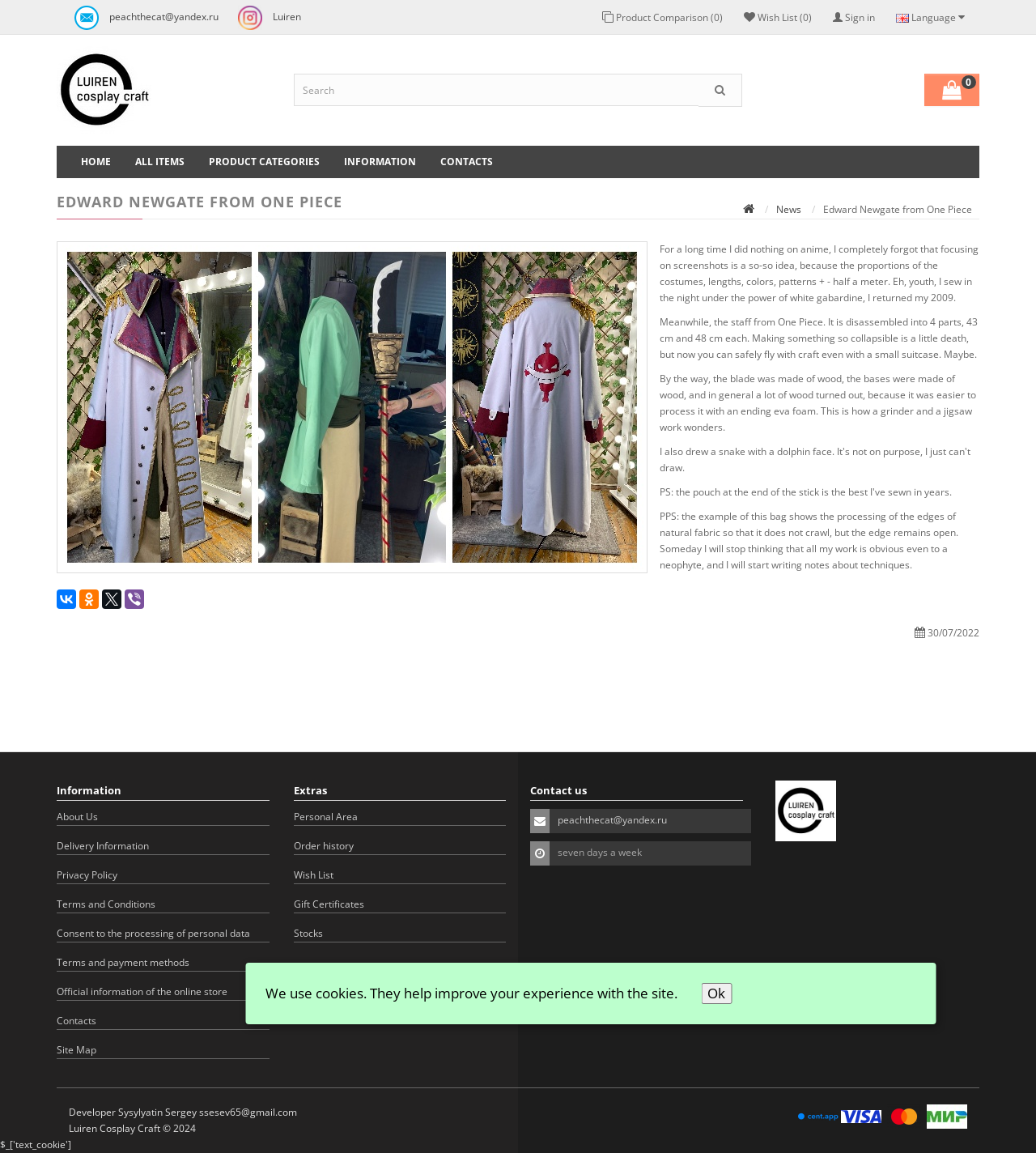Predict the bounding box coordinates for the UI element described as: "Terms and payment methods". The coordinates should be four float numbers between 0 and 1, presented as [left, top, right, bottom].

[0.055, 0.828, 0.26, 0.843]